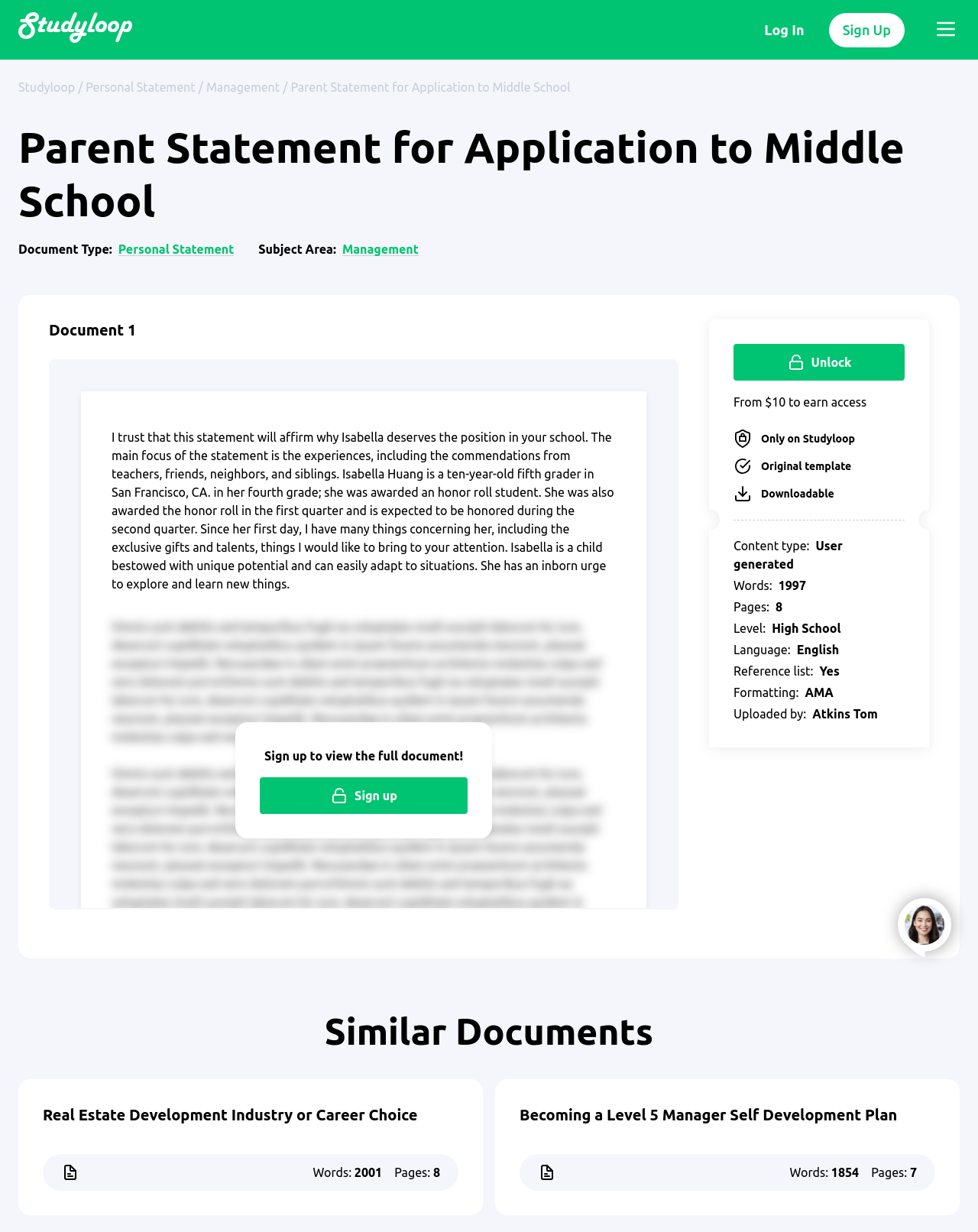Please determine the bounding box coordinates of the element to click in order to execute the following instruction: "Click on the 'Unlock' button". The coordinates should be four float numbers between 0 and 1, specified as [left, top, right, bottom].

[0.75, 0.279, 0.925, 0.309]